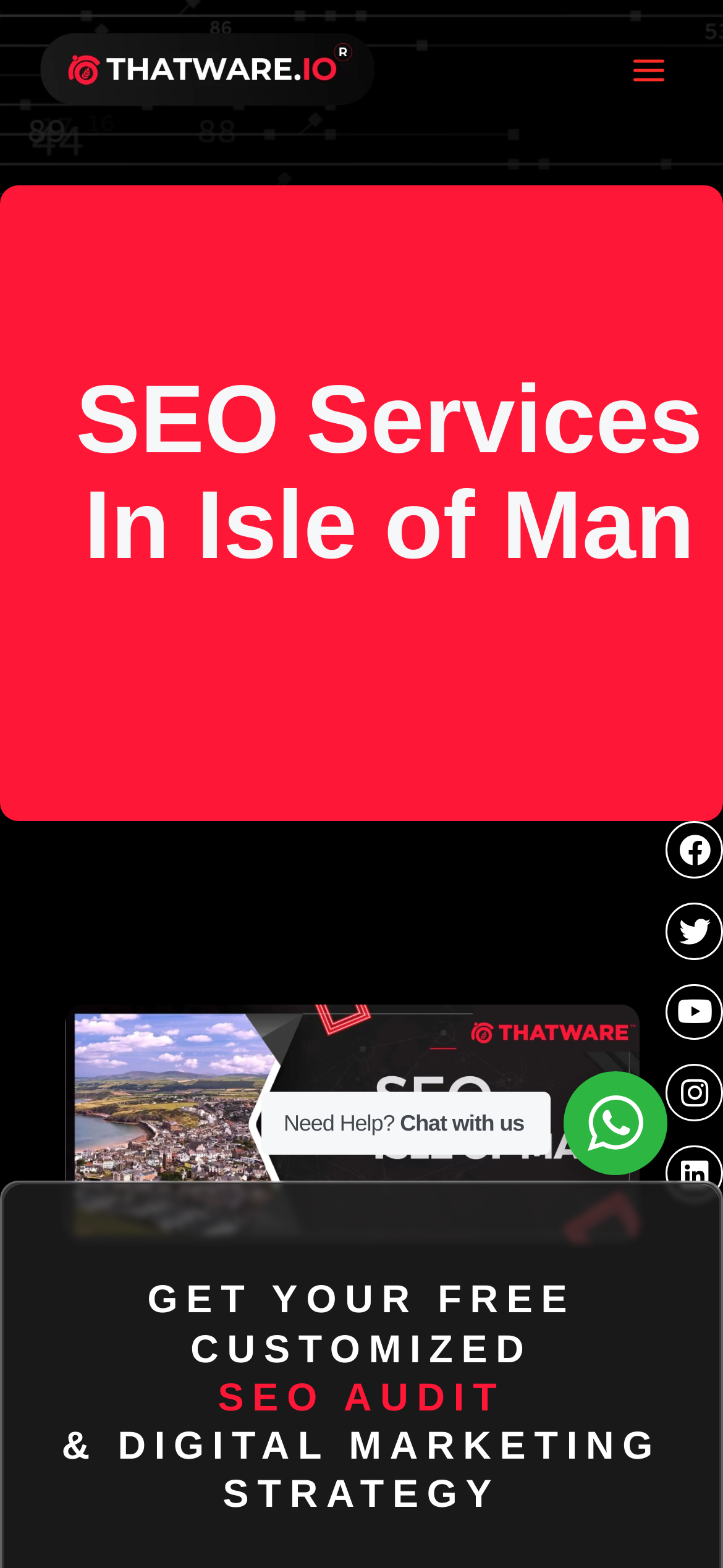Determine the bounding box coordinates of the element that should be clicked to execute the following command: "Get a free customized SEO audit".

[0.005, 0.815, 0.995, 0.877]